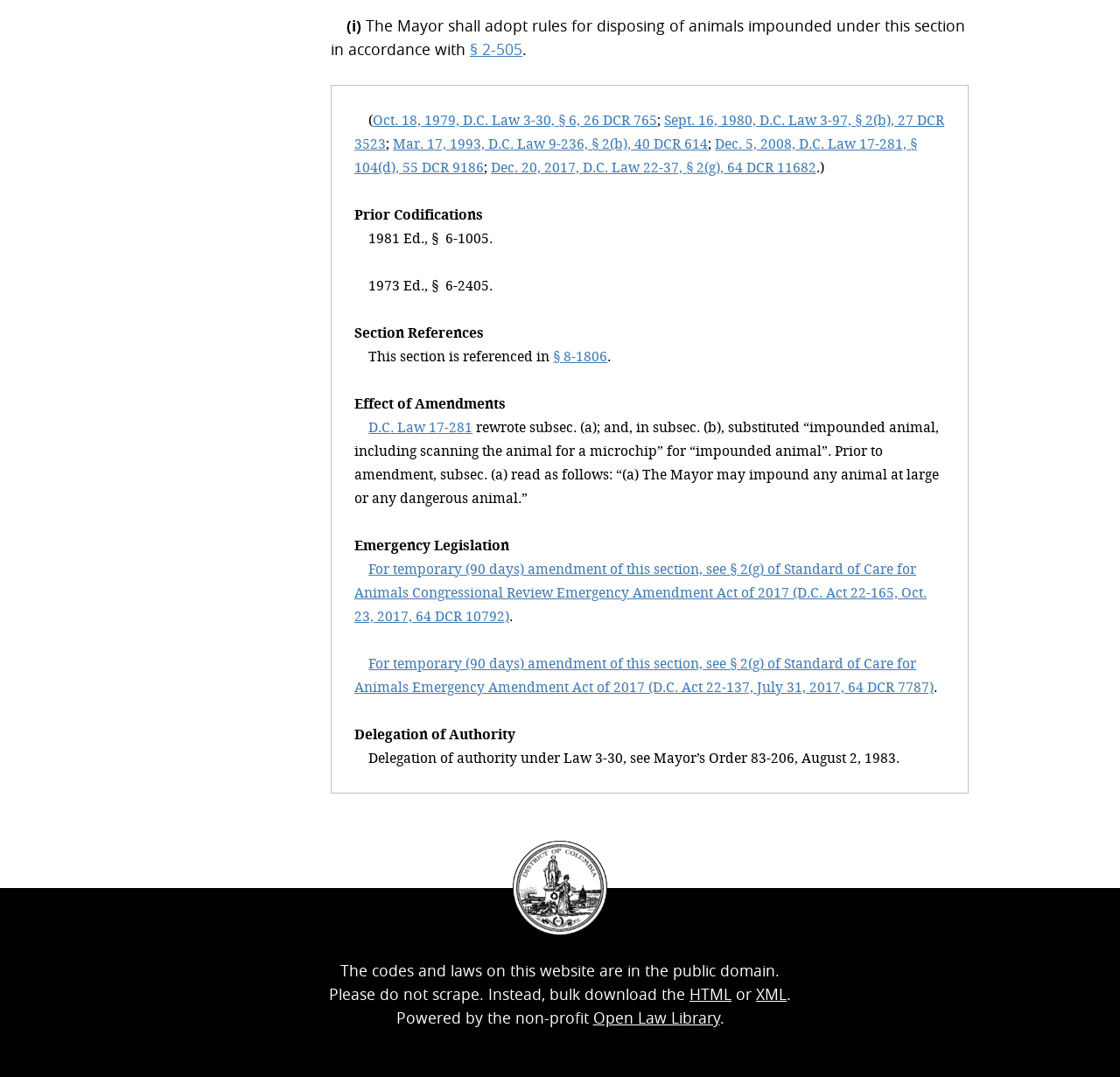Please identify the bounding box coordinates of the area that needs to be clicked to follow this instruction: "Visit the 'Open Law Library' website".

[0.529, 0.936, 0.643, 0.955]